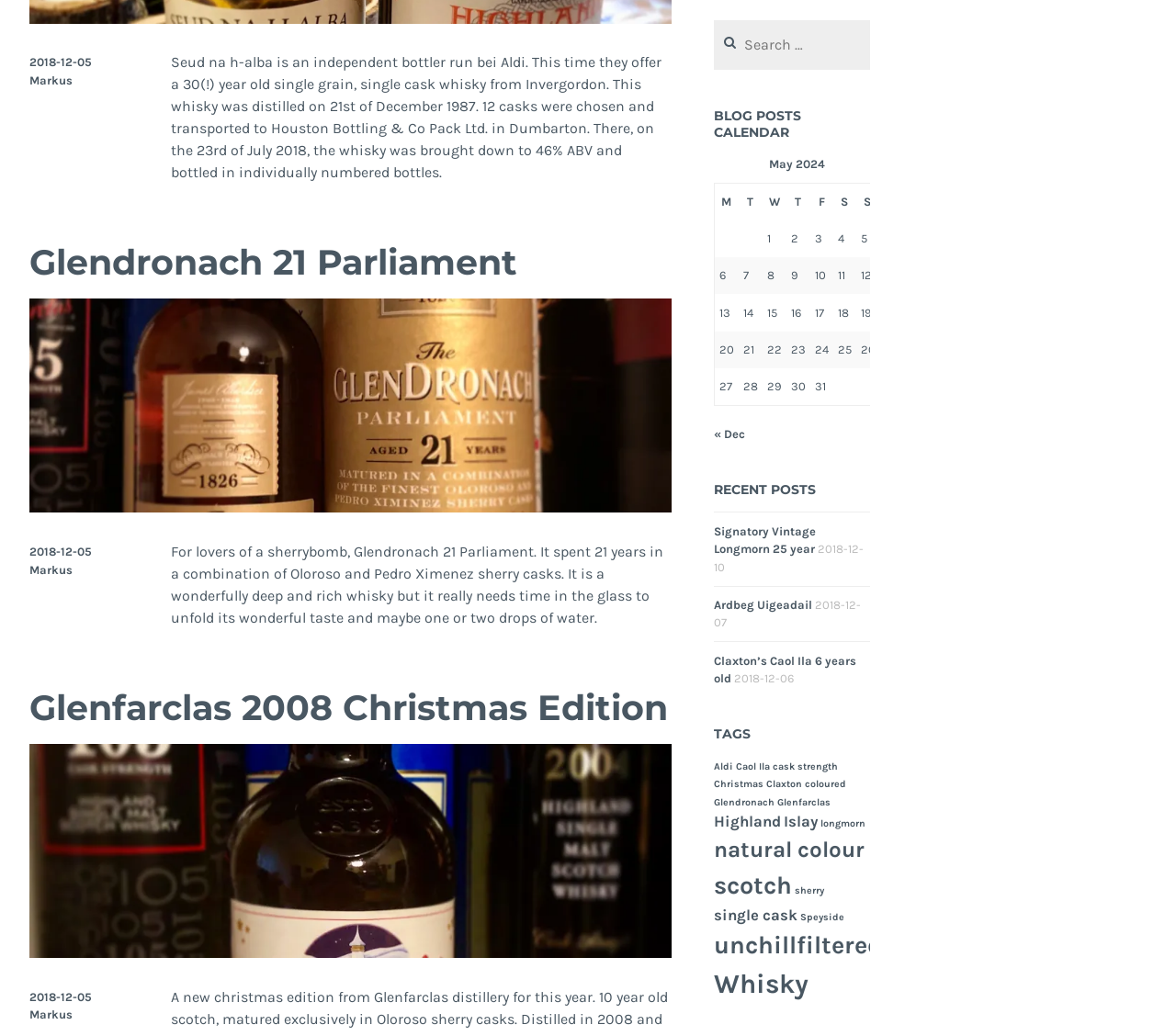Please determine the bounding box of the UI element that matches this description: title="Glendronach 21 Parliament". The coordinates should be given as (top-left x, top-left y, bottom-right x, bottom-right y), with all values between 0 and 1.

[0.025, 0.482, 0.571, 0.499]